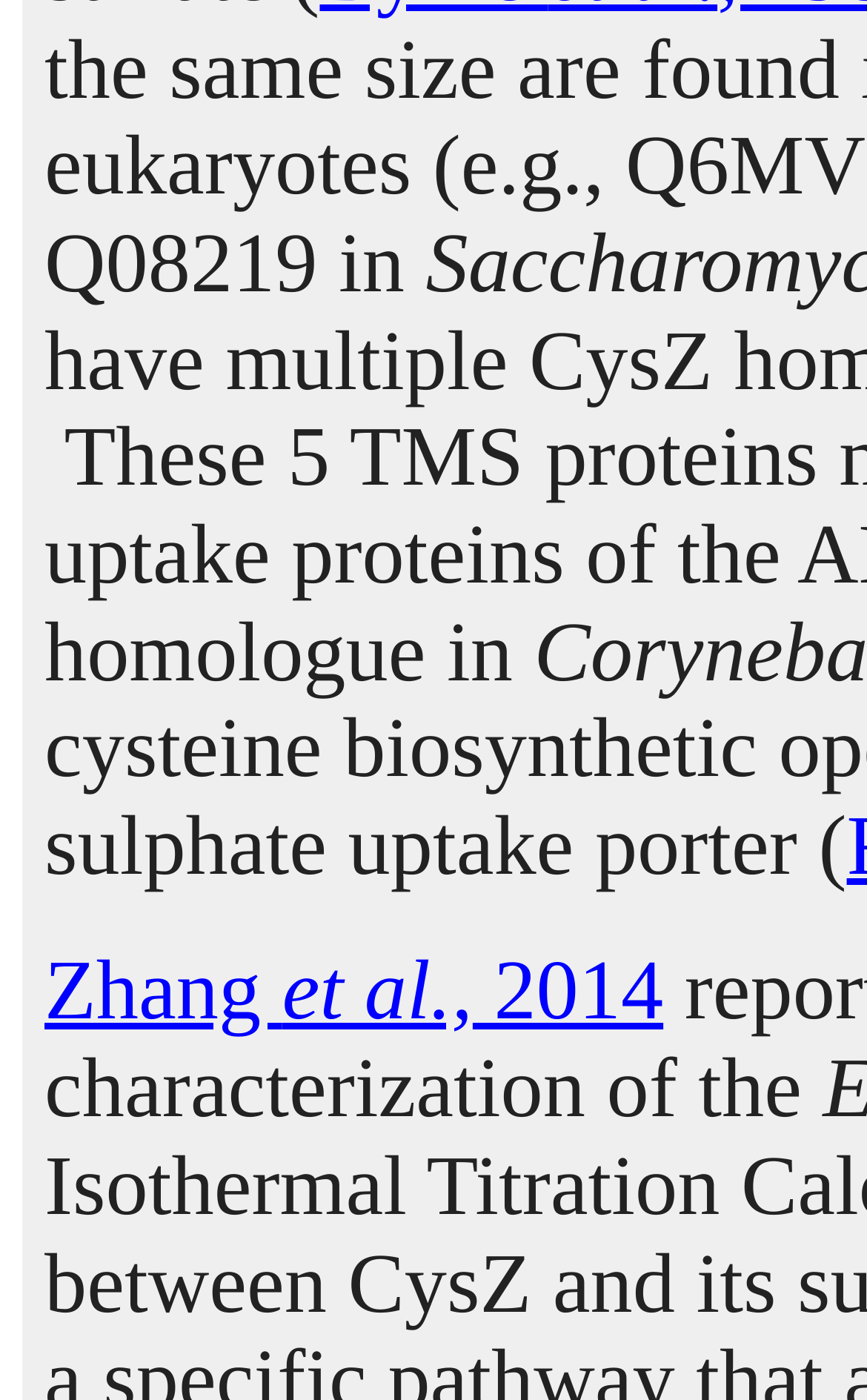Locate the UI element that matches the description Zhang et al., 2014 in the webpage screenshot. Return the bounding box coordinates in the format (top-left x, top-left y, bottom-right x, bottom-right y), with values ranging from 0 to 1.

[0.051, 0.676, 0.765, 0.742]